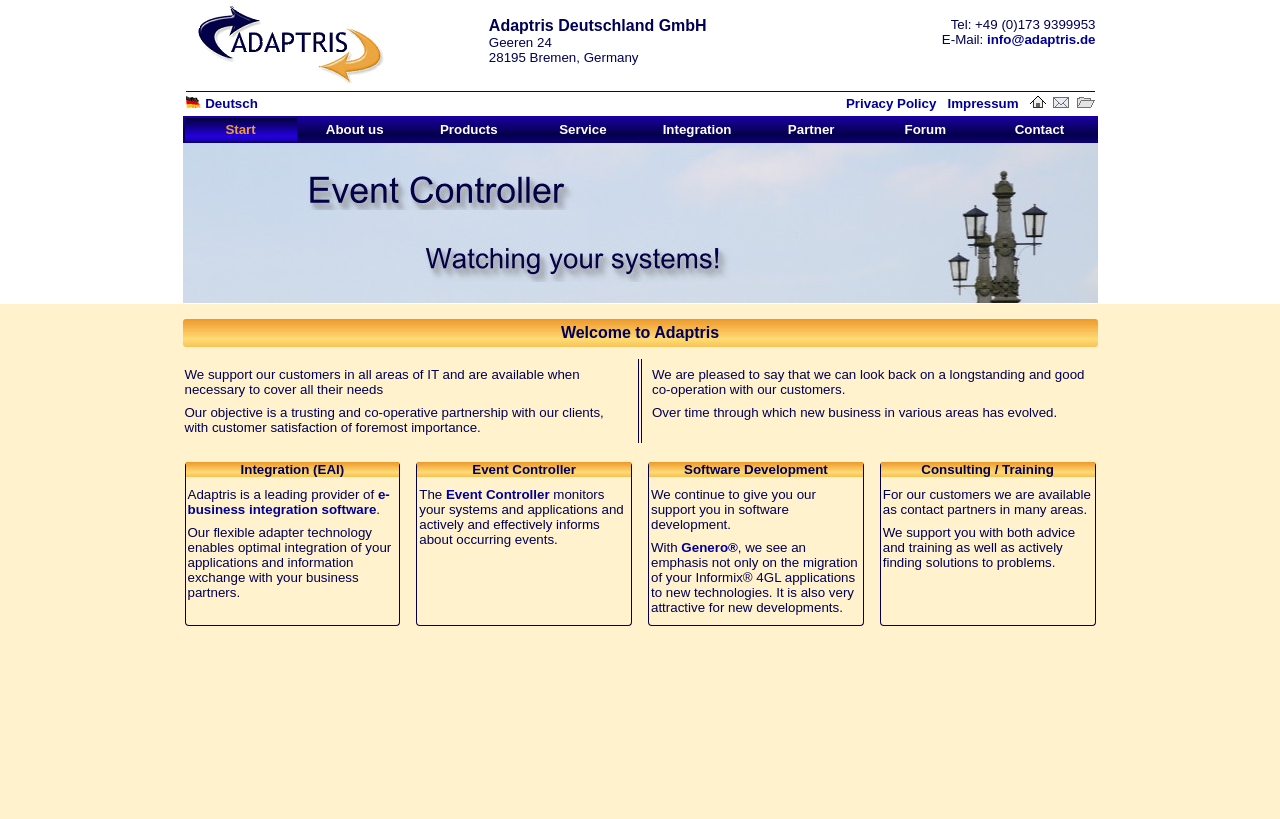Provide a one-word or short-phrase response to the question:
What is the objective of the company?

Customer satisfaction